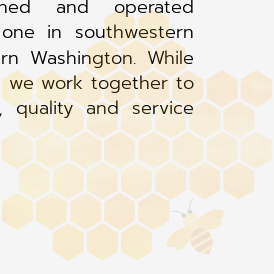What is emphasized in the foreground?
Refer to the screenshot and answer in one word or phrase.

A honey bee